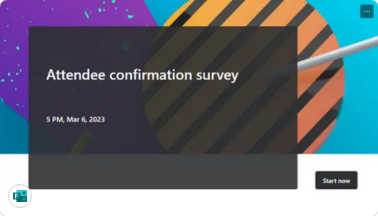Generate a detailed caption that describes the image.

The image features the "Attendee confirmation survey," prominently displayed in a modern and colorful design. The title is centered and stands out against a vibrant background, which includes abstract shapes in shades of blue, purple, and black. Below the title, the date "5 PM, Mar 6, 2023" is noted, providing a clear time reference for the survey's context. In the lower part of the image, a dark rectangular area contains a "Start now" button, inviting users to begin the survey process. This layout emphasizes a user-friendly interface, encouraging participation in the survey with its eye-catching design.